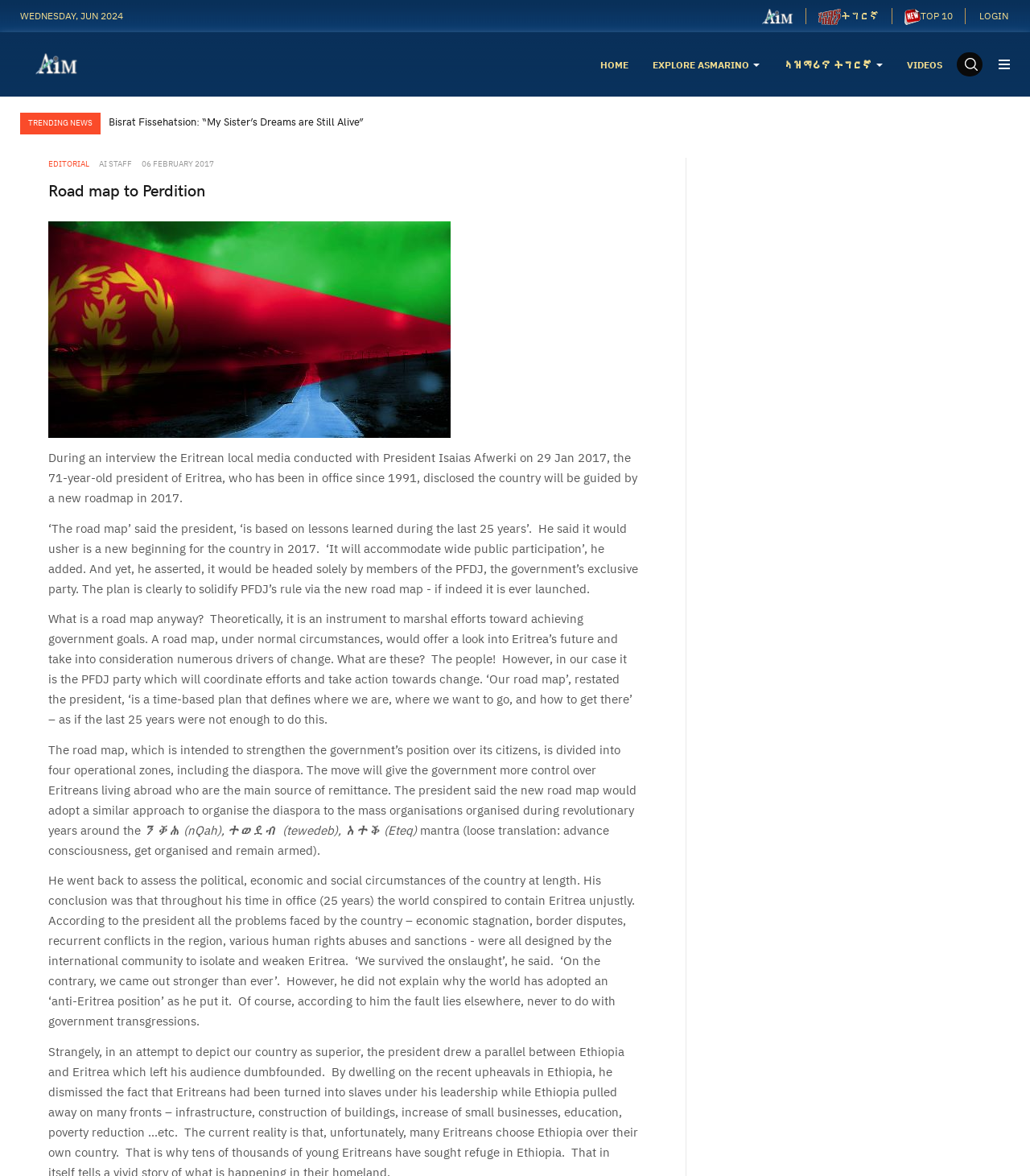Provide a short answer using a single word or phrase for the following question: 
What is the name of the president mentioned in the article?

Isaias Afwerki